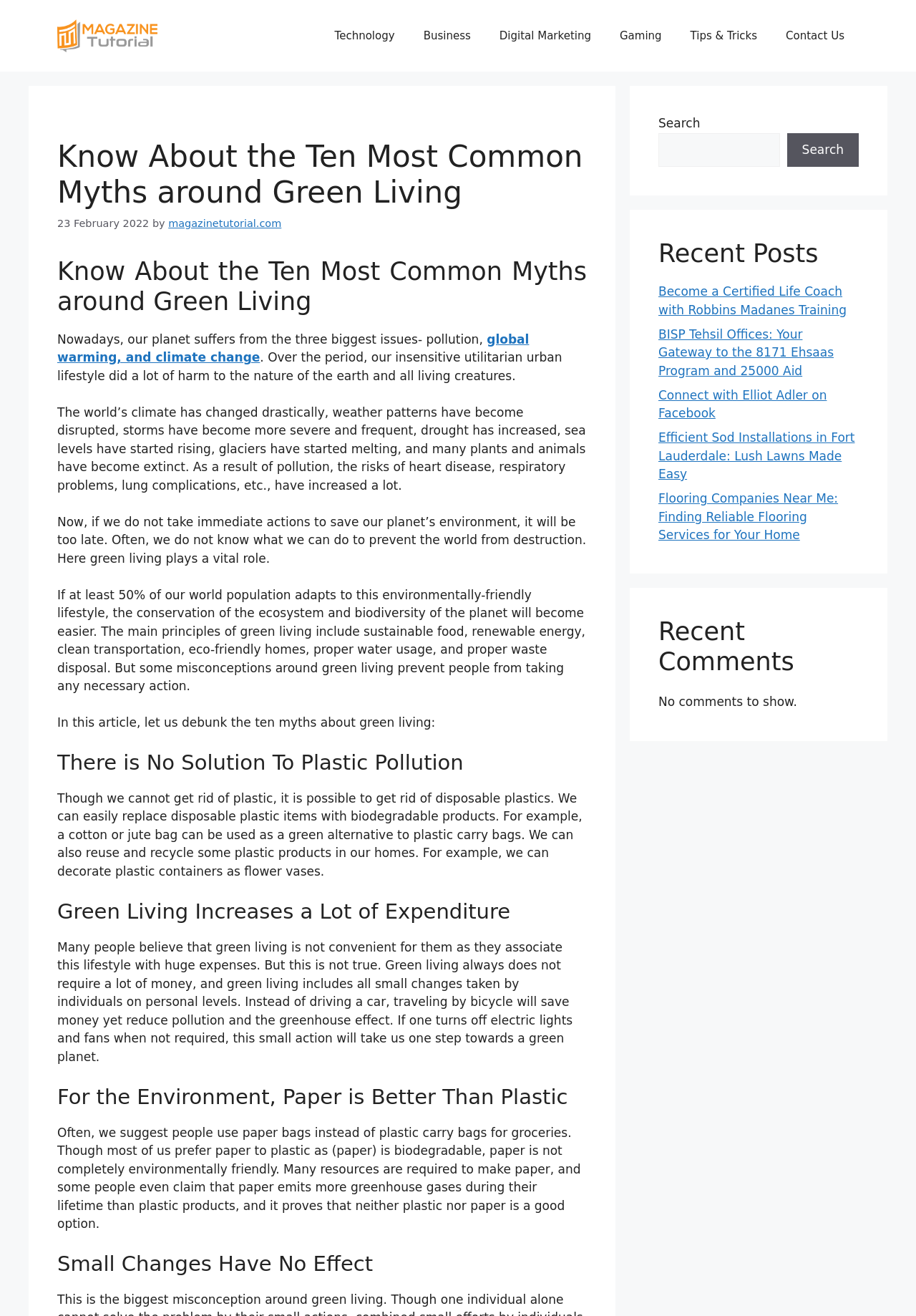What is the alternative to plastic carry bags?
Refer to the image and provide a one-word or short phrase answer.

cotton or jute bag